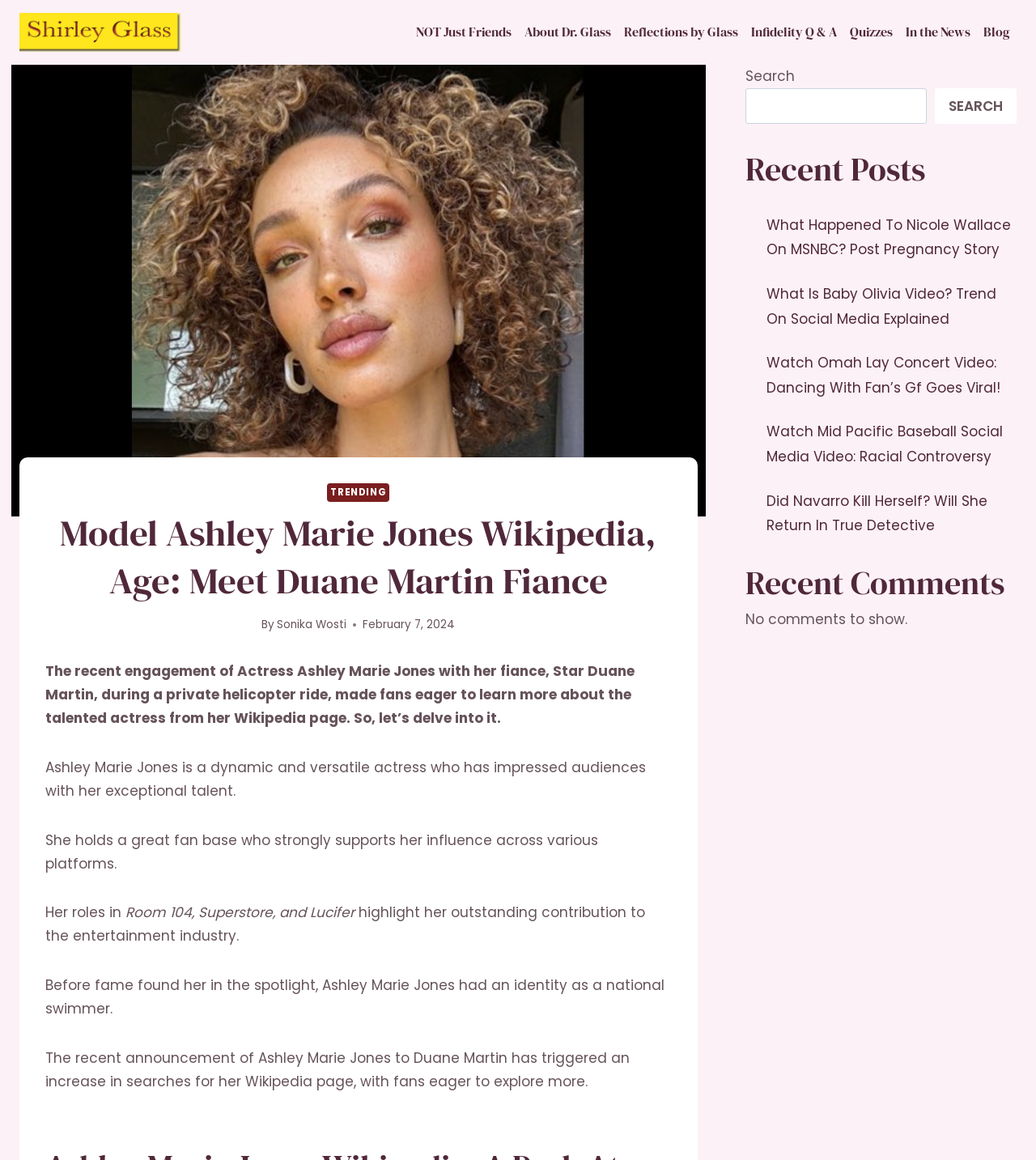Using the element description Trending, predict the bounding box coordinates for the UI element. Provide the coordinates in (top-left x, top-left y, bottom-right x, bottom-right y) format with values ranging from 0 to 1.

[0.316, 0.417, 0.376, 0.432]